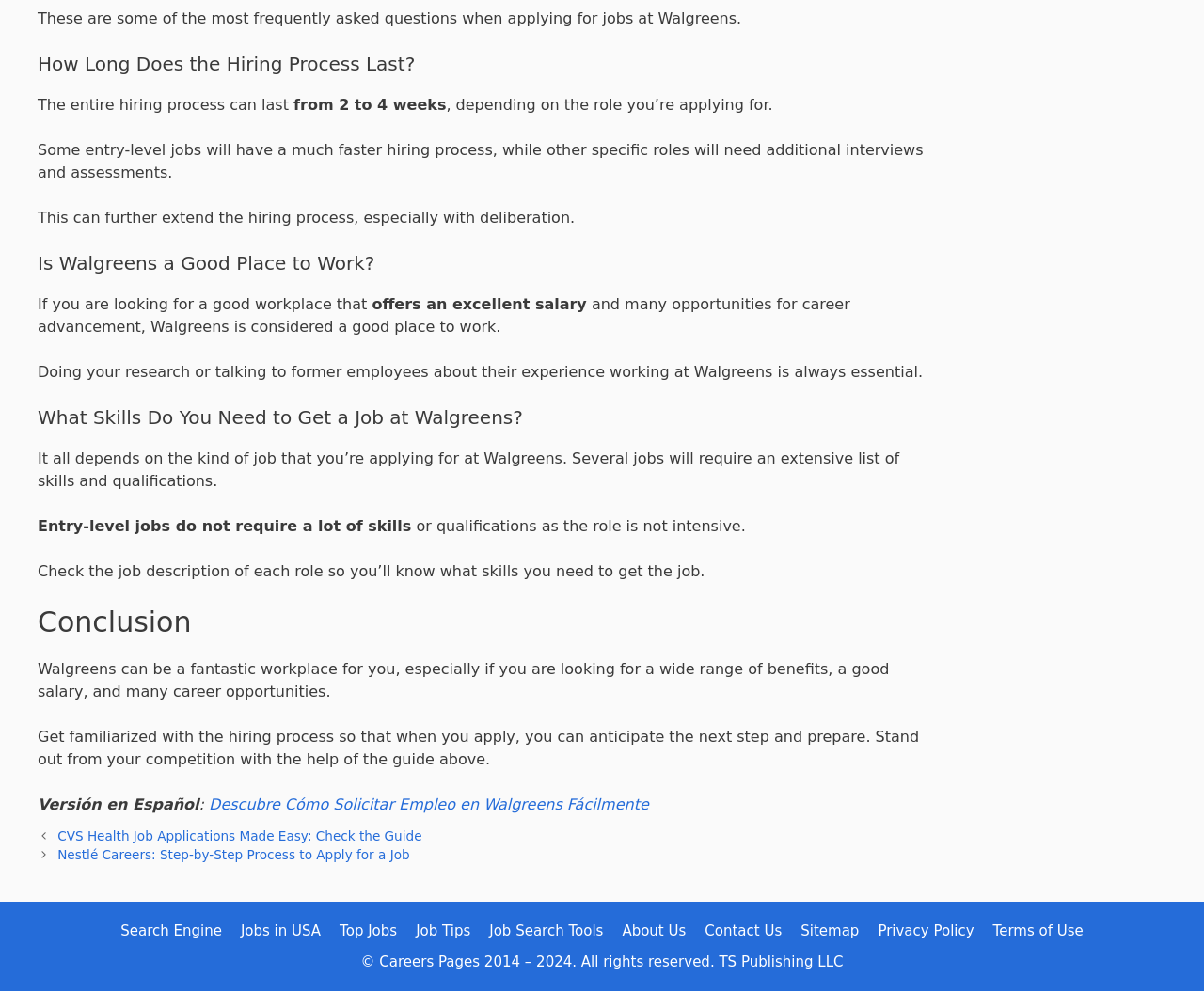From the image, can you give a detailed response to the question below:
Is Walgreens a good place to work?

According to the webpage, Walgreens is considered a good place to work, offering an excellent salary and many opportunities for career advancement. However, it's essential to do your research or talk to former employees about their experience working at Walgreens to get a better understanding.